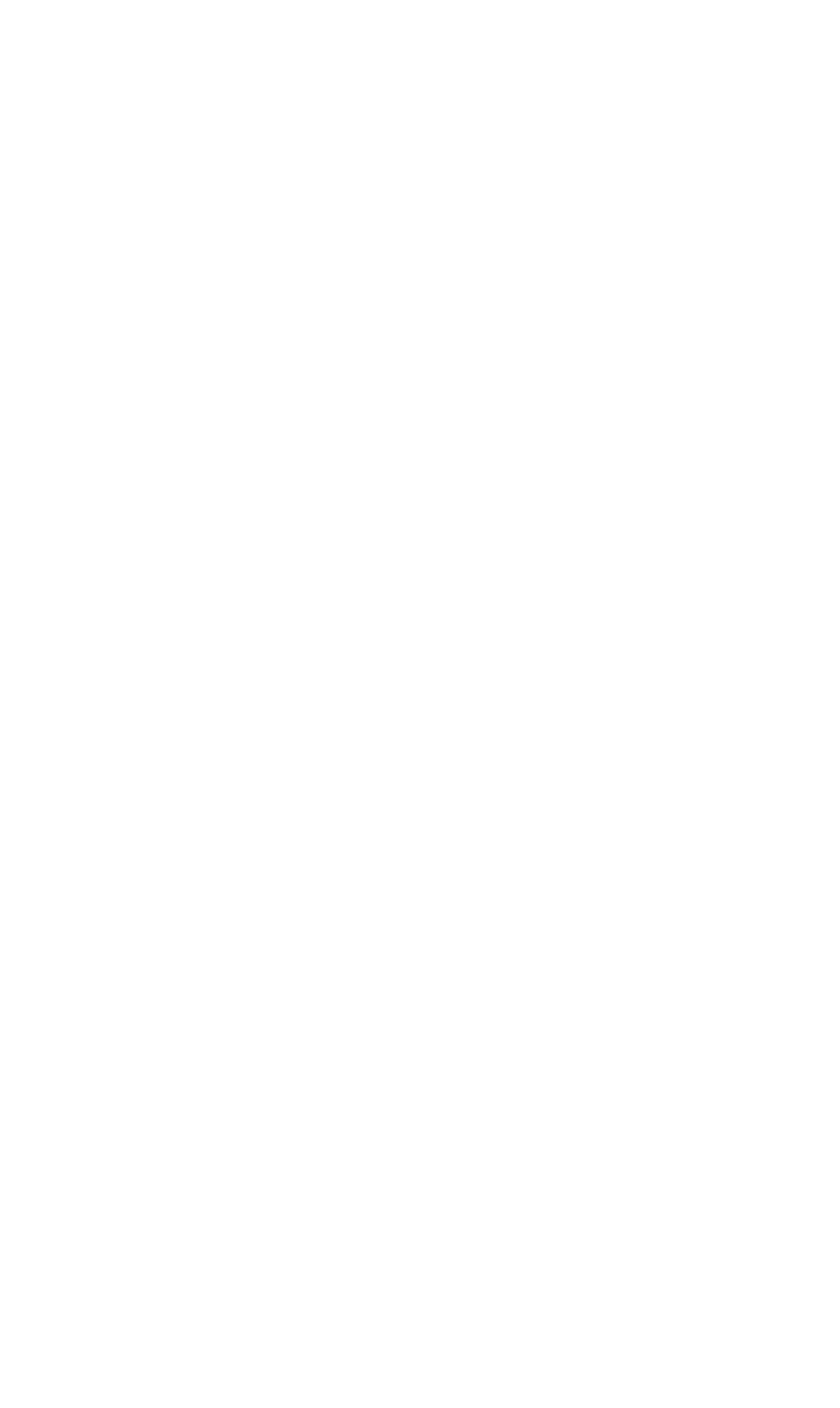How many accommodation options are listed?
Please give a detailed and thorough answer to the question, covering all relevant points.

I counted the number of links under the 'NOOSA ACCOMMODATION' heading, which are 'Noosa Heads Accommodation', 'Noosa Waters Accommodation', 'Sunshine Beach Accommodation', 'Hinterland Accommodation', 'Sunrise Beach Accommodation', and 'Peregian Accommodation'. There are 6 links in total.